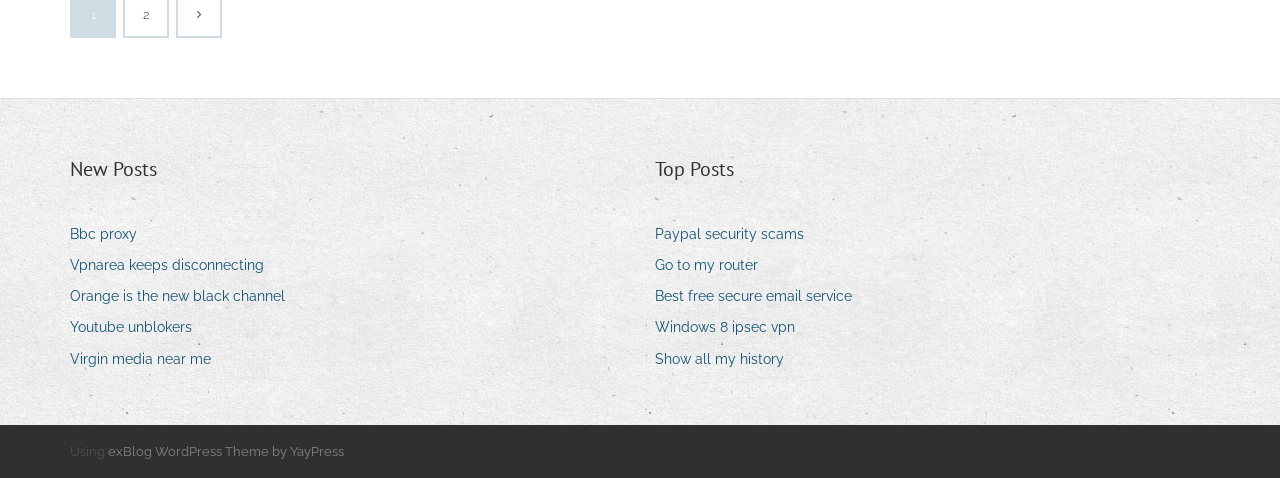Locate the bounding box coordinates of the clickable element to fulfill the following instruction: "View new posts". Provide the coordinates as four float numbers between 0 and 1 in the format [left, top, right, bottom].

[0.055, 0.322, 0.123, 0.385]